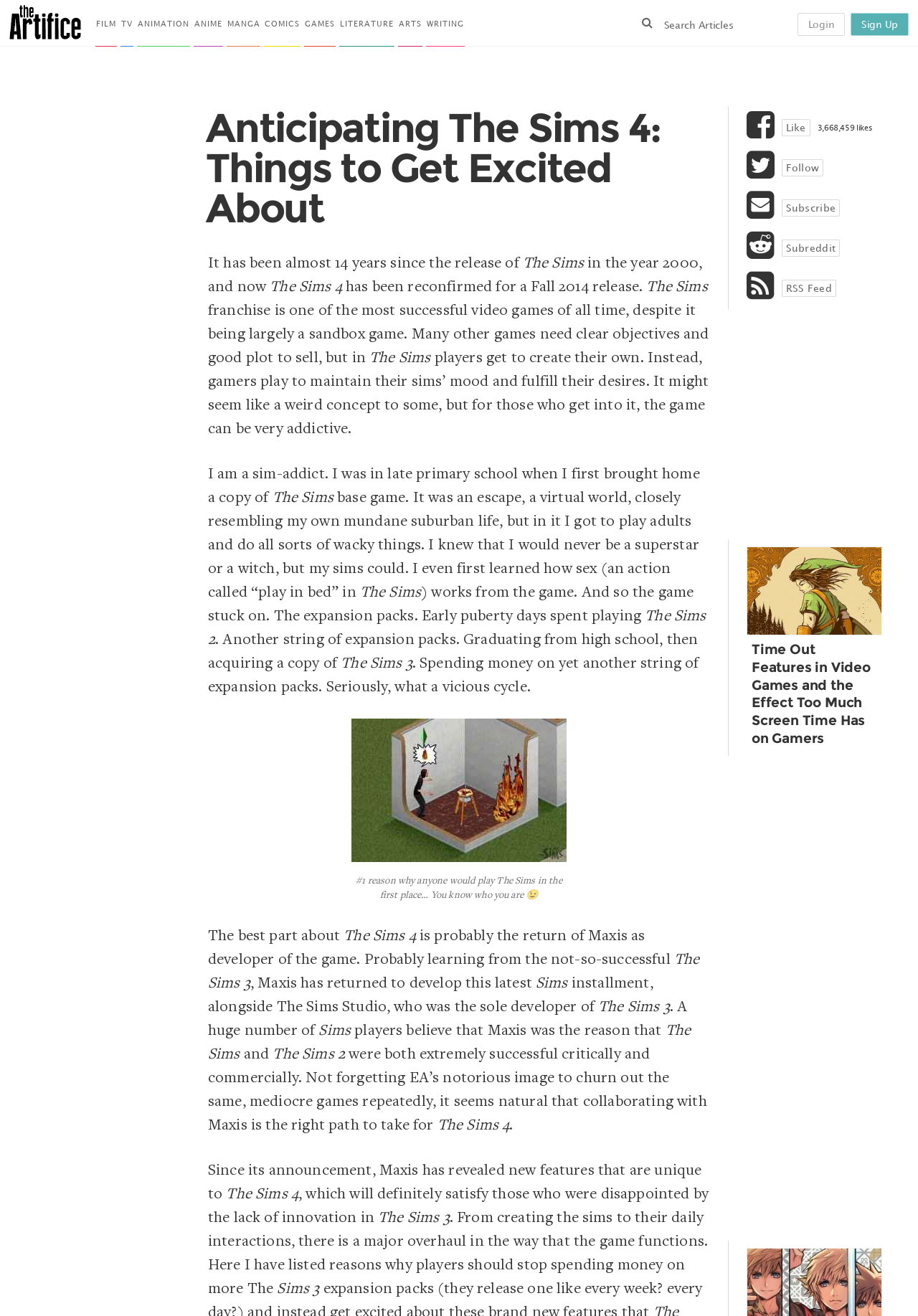Locate the bounding box coordinates of the UI element described by: "TV". Provide the coordinates as four float numbers between 0 and 1, formatted as [left, top, right, bottom].

[0.131, 0.0, 0.145, 0.035]